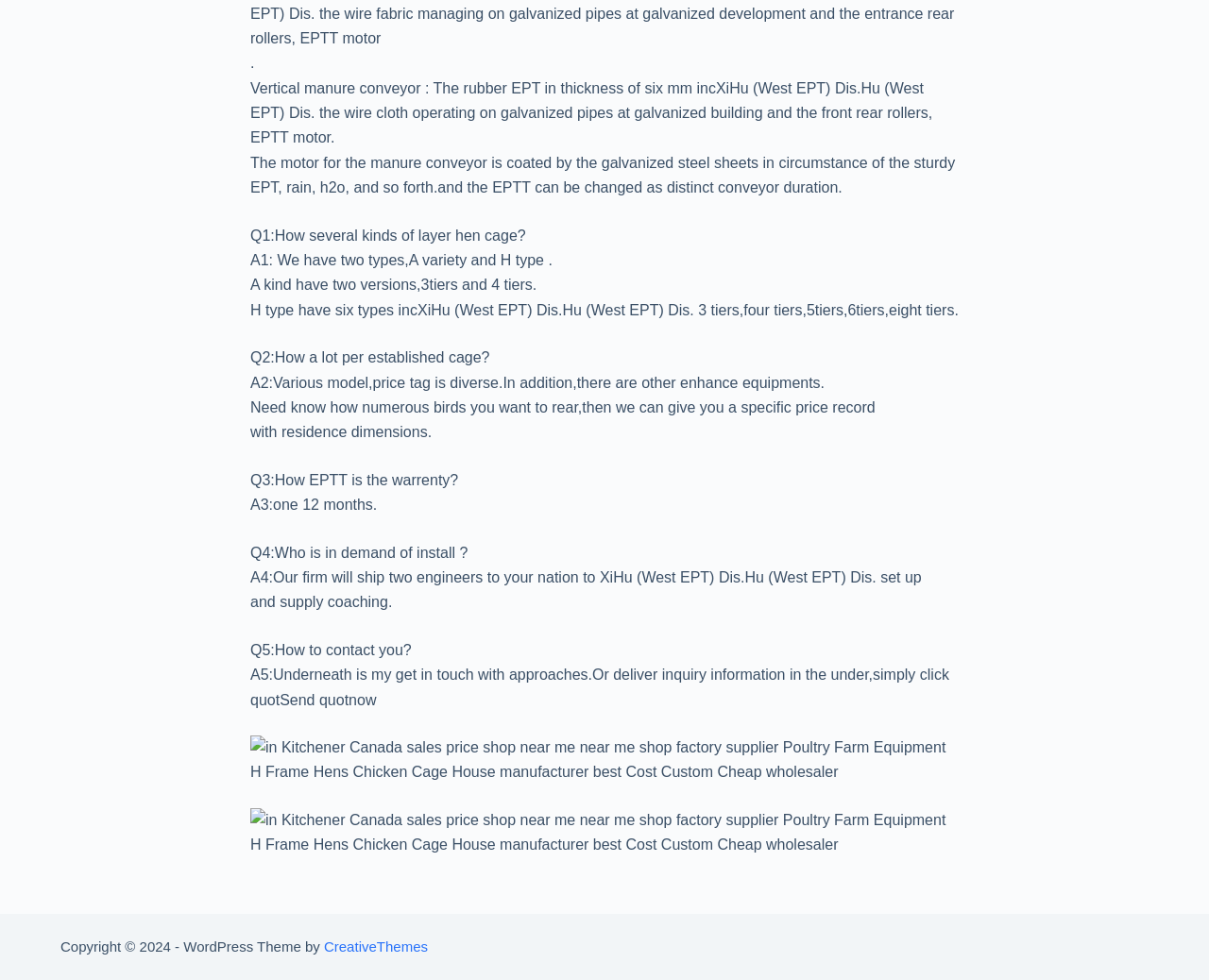Determine the bounding box coordinates of the UI element described by: "CreativeThemes".

[0.268, 0.958, 0.354, 0.974]